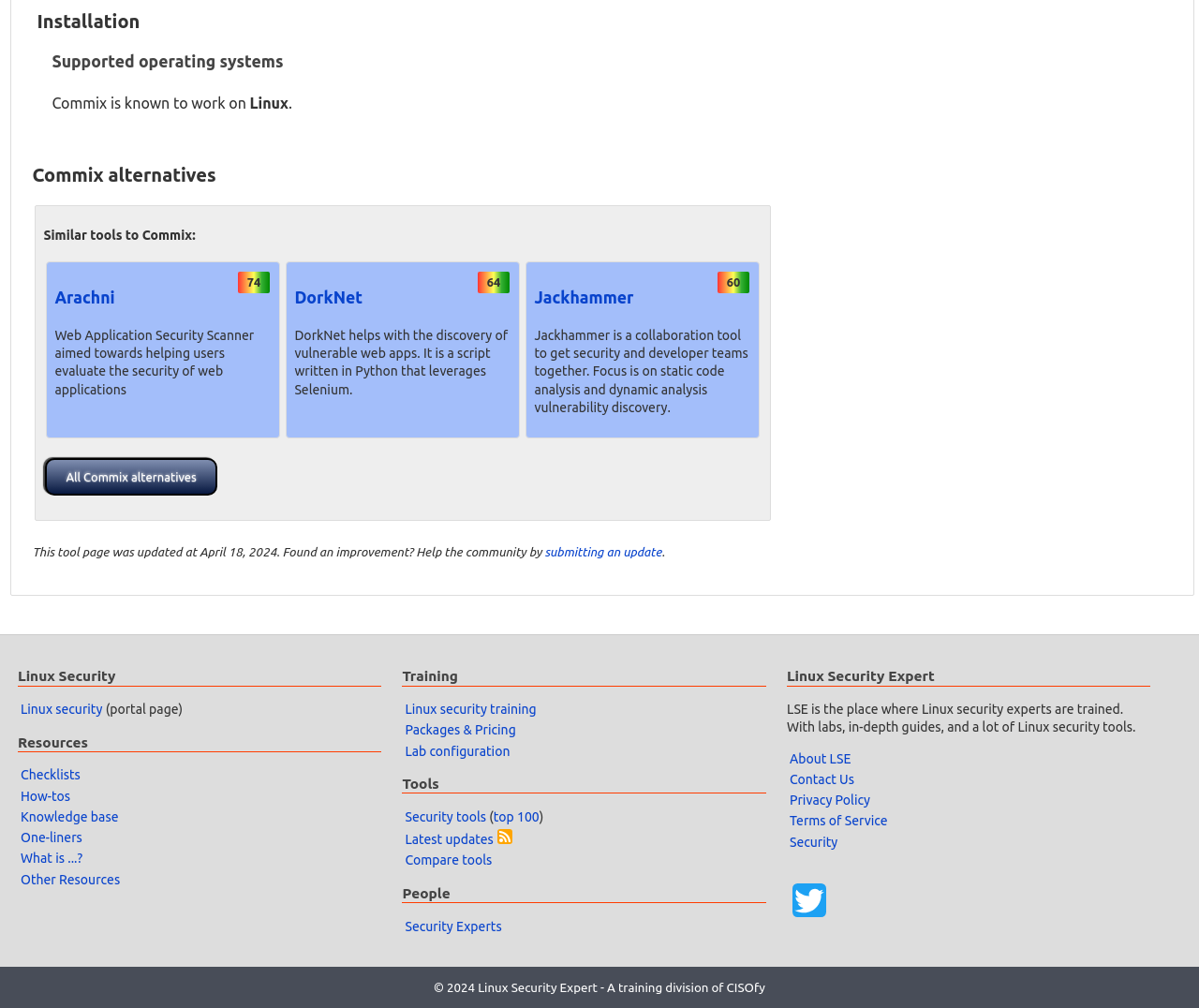Answer the question in a single word or phrase:
How many alternatives to Commix are listed?

3